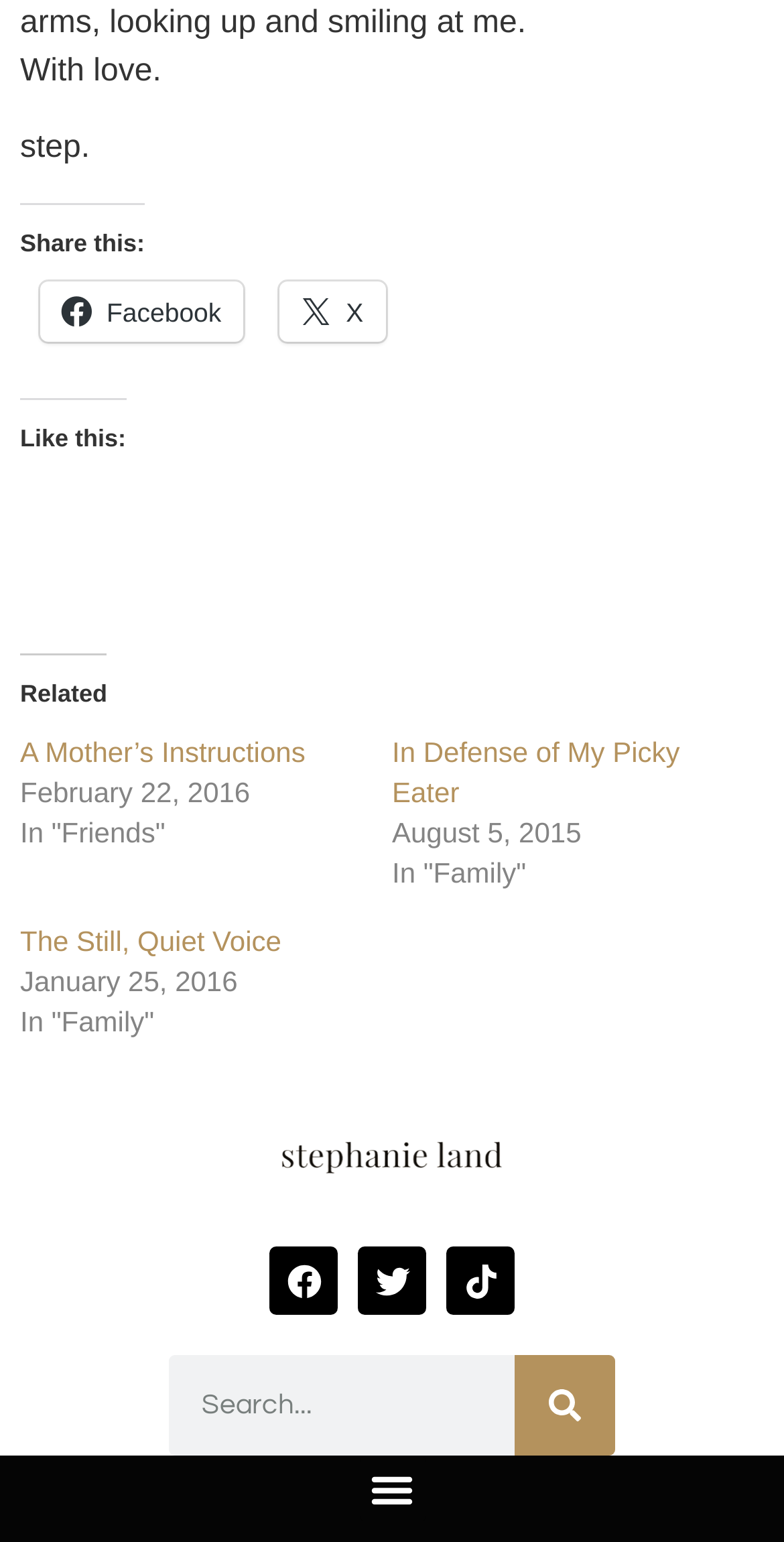Bounding box coordinates should be provided in the format (top-left x, top-left y, bottom-right x, bottom-right y) with all values between 0 and 1. Identify the bounding box for this UI element: A Mother’s Instructions

[0.026, 0.477, 0.389, 0.498]